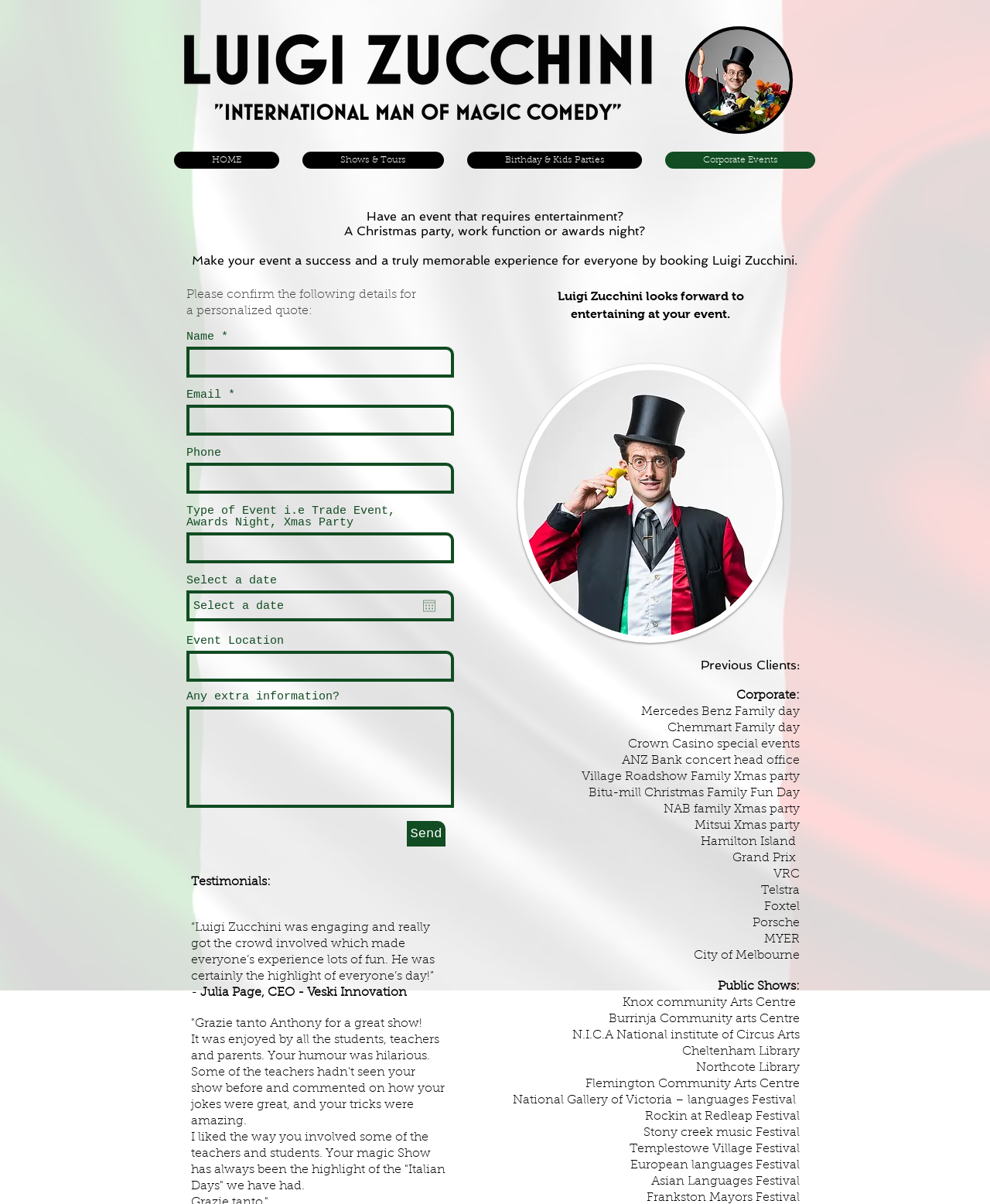Can you pinpoint the bounding box coordinates for the clickable element required for this instruction: "Click the 'HOME' link"? The coordinates should be four float numbers between 0 and 1, i.e., [left, top, right, bottom].

[0.176, 0.126, 0.282, 0.14]